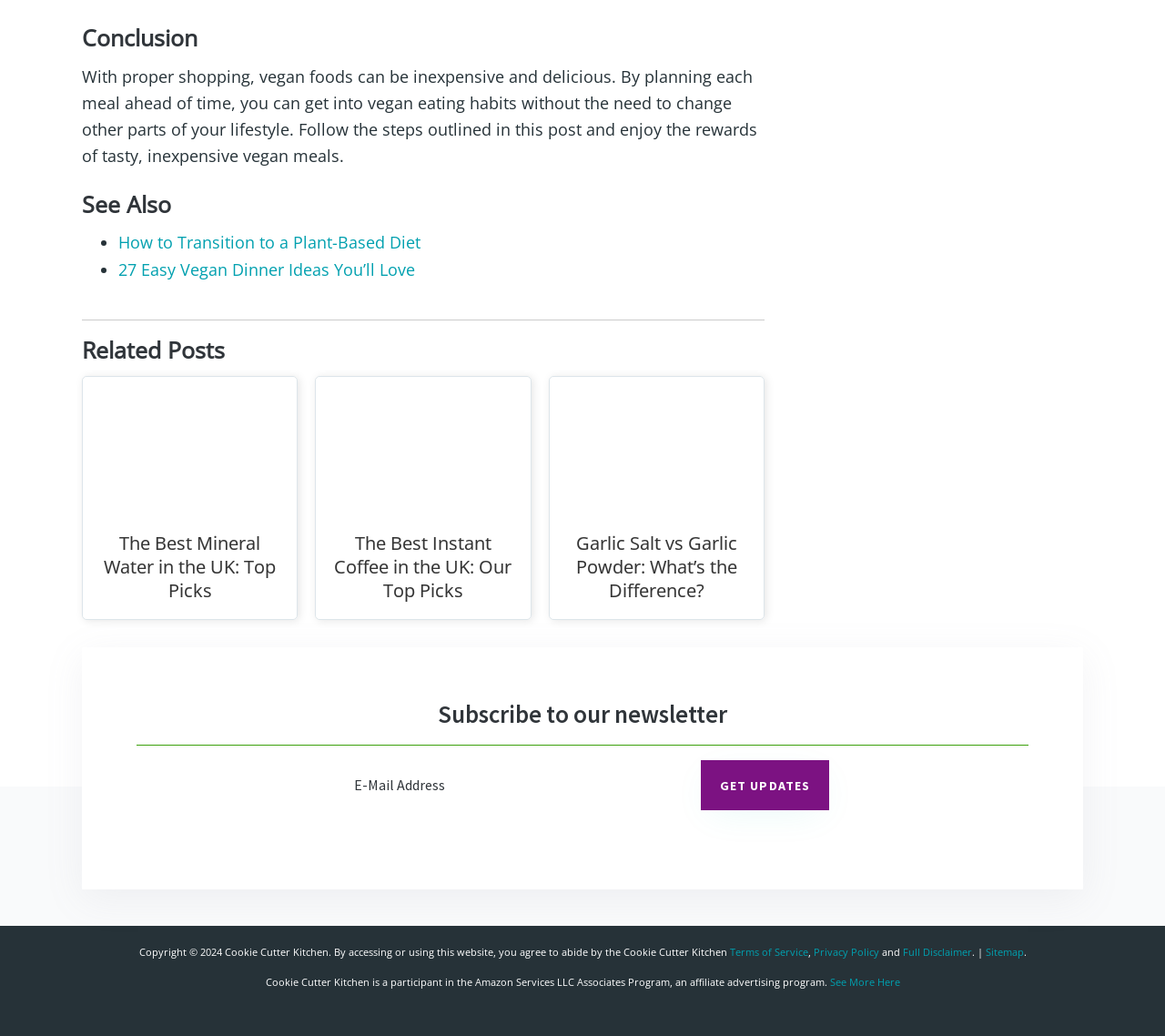Answer this question in one word or a short phrase: What is the topic of the article?

Vegan foods